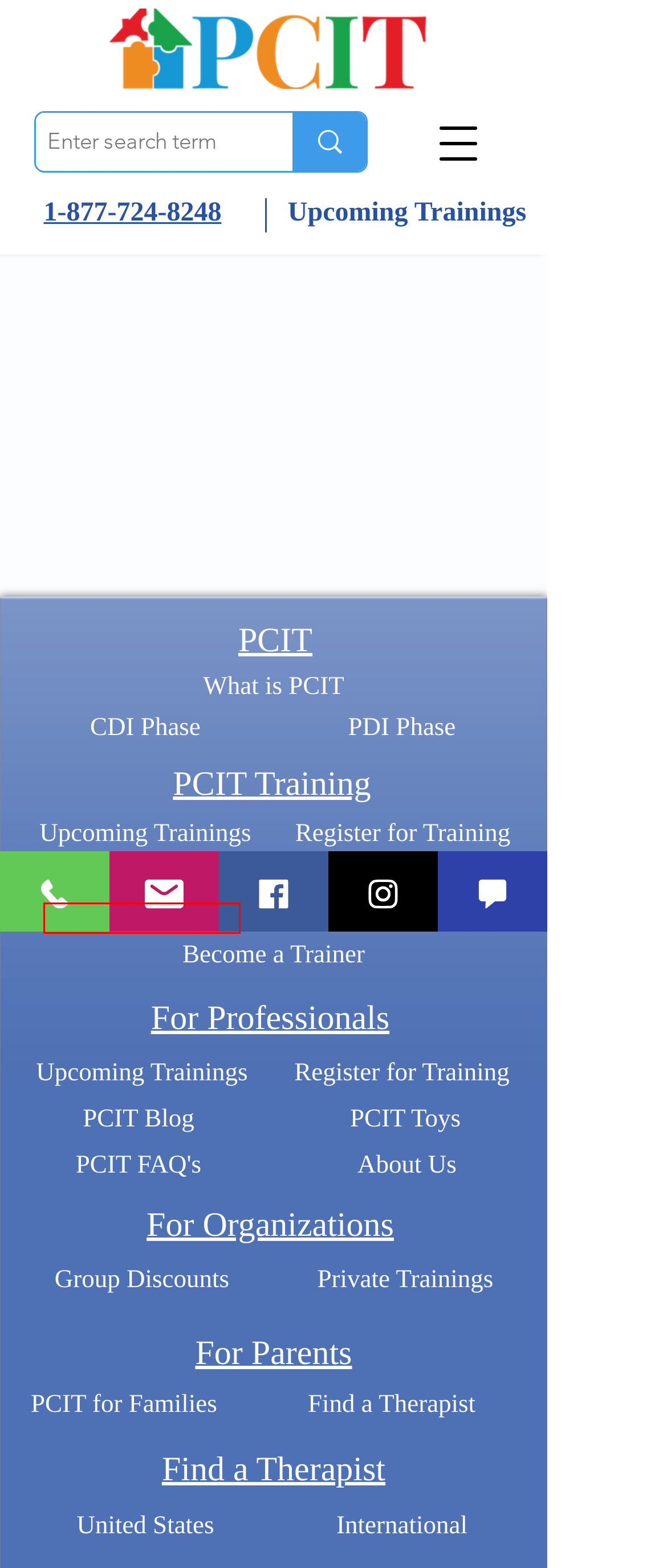With the provided webpage screenshot containing a red bounding box around a UI element, determine which description best matches the new webpage that appears after clicking the selected element. The choices are:
A. Official PCIT Website | Child Directed Interaction
B. Find a Therapist | PCIT - Official Home
C. PCIT Training | San Antonio | Parent Child Interaction Therapy
D. 3 Levels of Certified PCIT Trainers (Parent Child Interaction Therapy)
E. PCIT for Families | PCIT - Official Home
F. Virtual PCIT Training | PCIT - Official Home
G. United States | Parent Child Interaction Therapy
H. PCIT Blog | Official Home of Parent Child Interaction Therapy

C